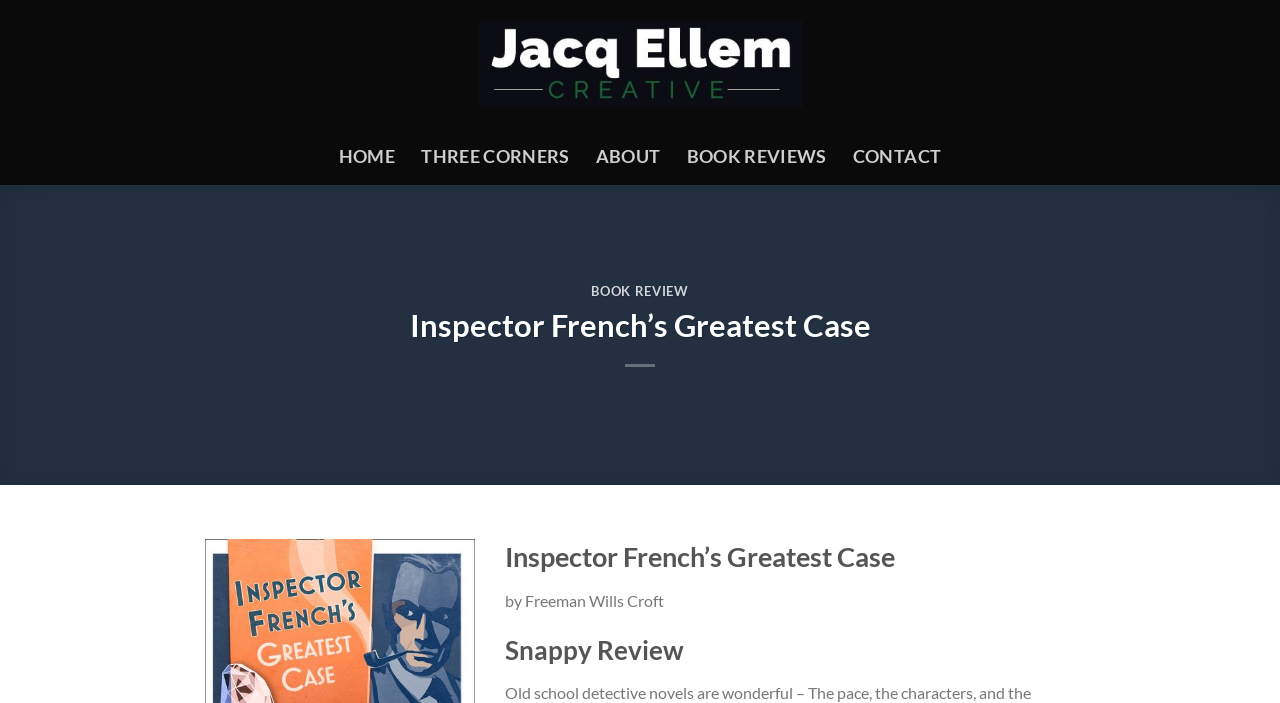Extract the bounding box coordinates of the UI element described by: "Contact". The coordinates should include four float numbers ranging from 0 to 1, e.g., [left, top, right, bottom].

[0.666, 0.197, 0.735, 0.248]